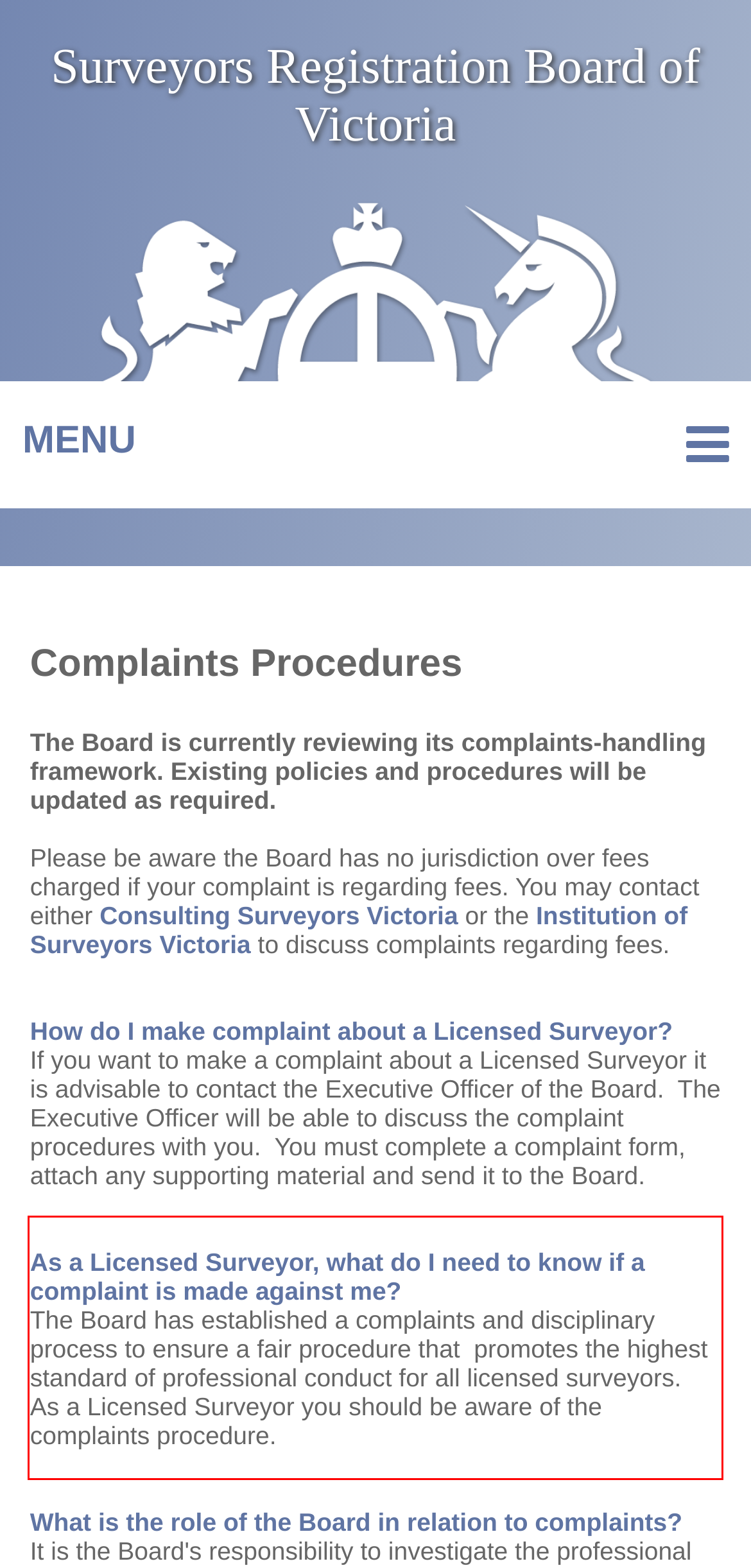The screenshot you have been given contains a UI element surrounded by a red rectangle. Use OCR to read and extract the text inside this red rectangle.

As a Licensed Surveyor, what do I need to know if a complaint is made against me? The Board has established a complaints and disciplinary process to ensure a fair procedure that promotes the highest standard of professional conduct for all licensed surveyors. As a Licensed Surveyor you should be aware of the complaints procedure.